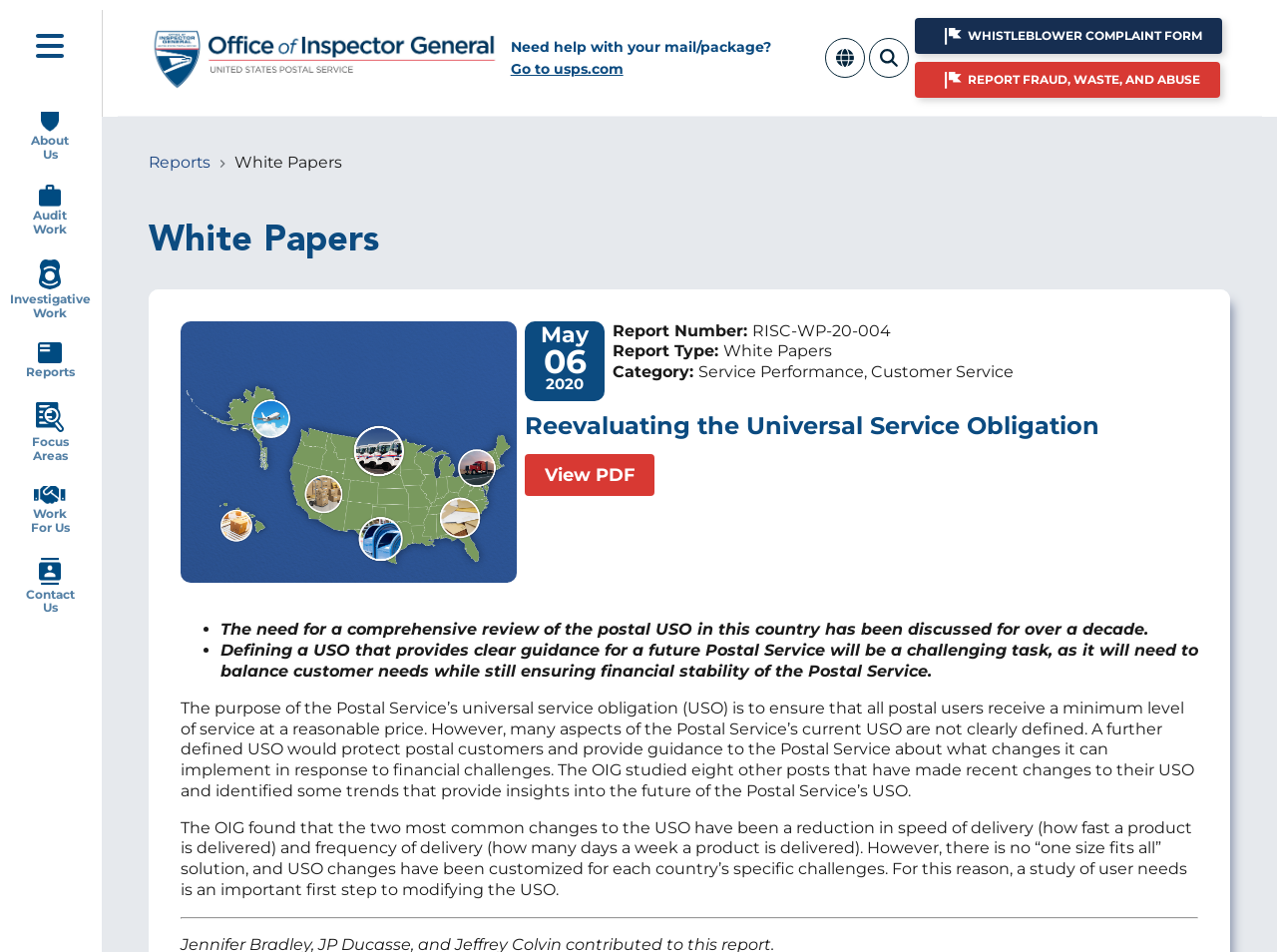Identify the bounding box coordinates for the element you need to click to achieve the following task: "Search". The coordinates must be four float values ranging from 0 to 1, formatted as [left, top, right, bottom].

[0.681, 0.062, 0.712, 0.084]